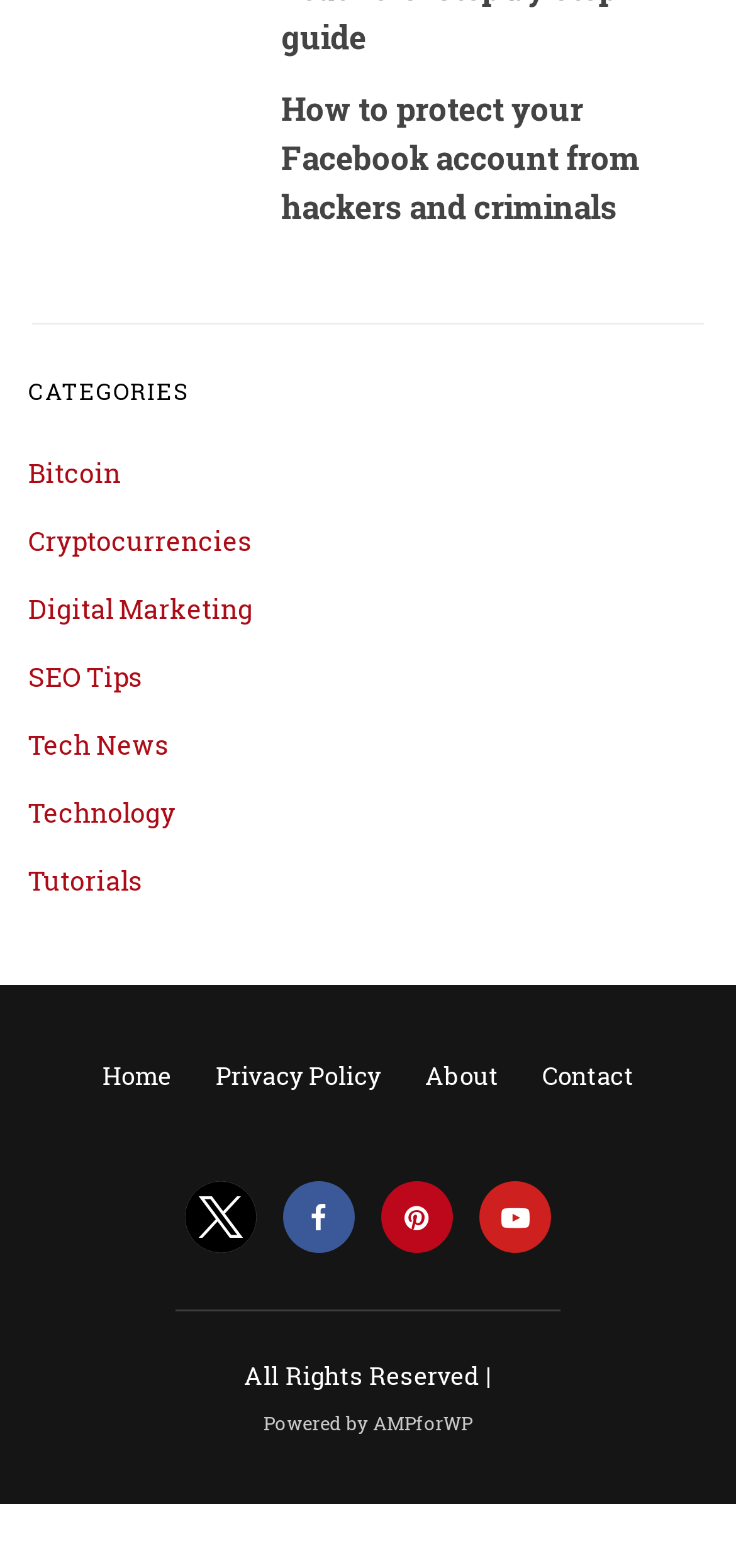Provide the bounding box coordinates for the area that should be clicked to complete the instruction: "Go to the 'Bitcoin' category".

[0.038, 0.29, 0.164, 0.313]